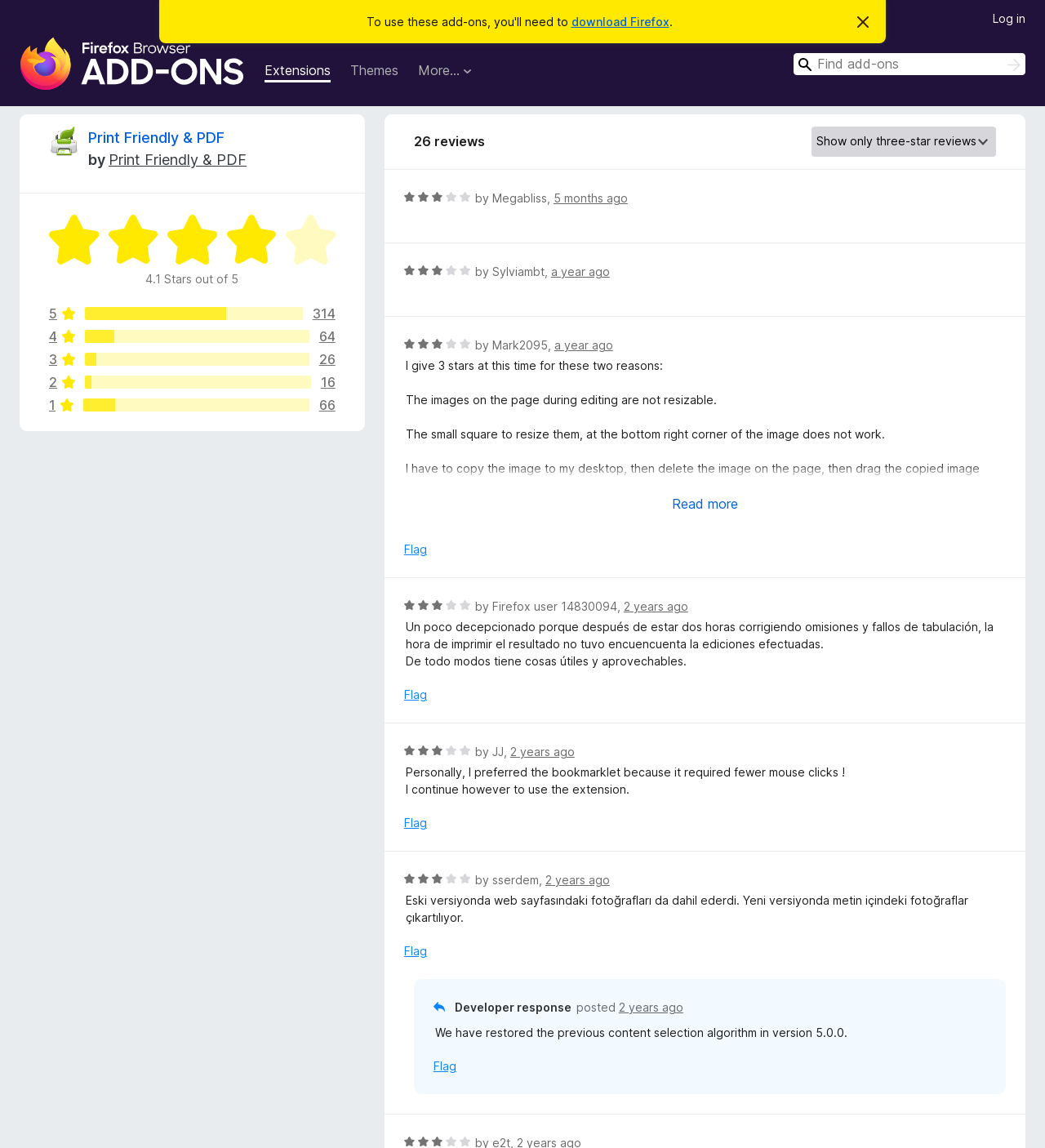What is the issue with resizing images on the page?
Answer the question with a single word or phrase derived from the image.

The small square to resize them does not work